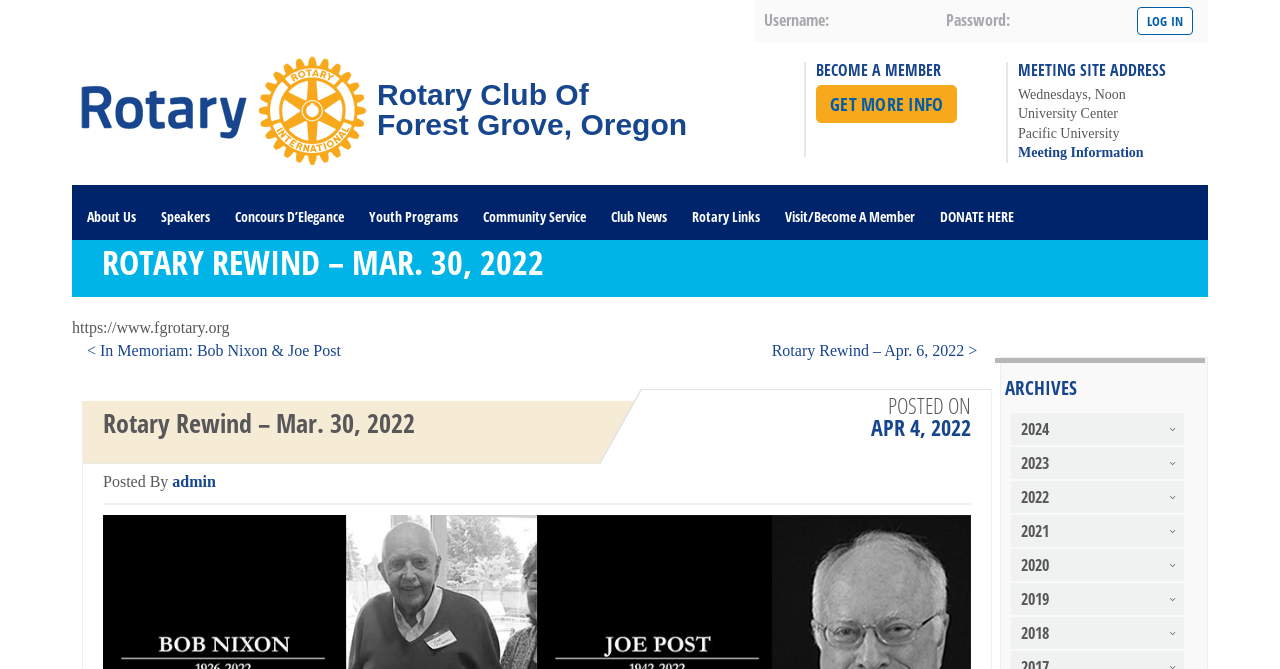Create a detailed summary of the webpage's content and design.

The webpage is about the Rotary Club of Forest Grove, Oregon, and features a login section at the top right corner with a username and password field, accompanied by a "log In" button. Below the login section, there is a heading that reads "Rotary Club Of Forest Grove, Oregon" with a link to the same title.

On the right side of the page, there are three sections: "BECOME A MEMBER" with a "GET MORE INFO" link, "MEETING SITE ADDRESS" with details about the meeting location, including the address and a link to "Meeting Information".

The main content of the page is divided into two columns. The left column has a list of links to various pages, including "About Us", "Speakers", "Concours D’Elegance", "Youth Programs", "Community Service", "Club News", "Rotary Links", "Visit/Become A Member", and "DONATE HERE".

The right column features a heading "ROTARY REWIND – MAR. 30, 2022" with a link to the same title. Below this heading, there is a section with a link to "In Memoriam: Bob Nixon & Joe Post" and another link to "Rotary Rewind – Apr. 6, 2022". This section also includes information about the post, including the author "admin" and the date "APR 4, 2022". There is a horizontal separator below this section.

Further down the right column, there is a heading "ARCHIVES" with links to various years, including 2024, 2023, 2022, 2021, 2020, 2019, and 2018.